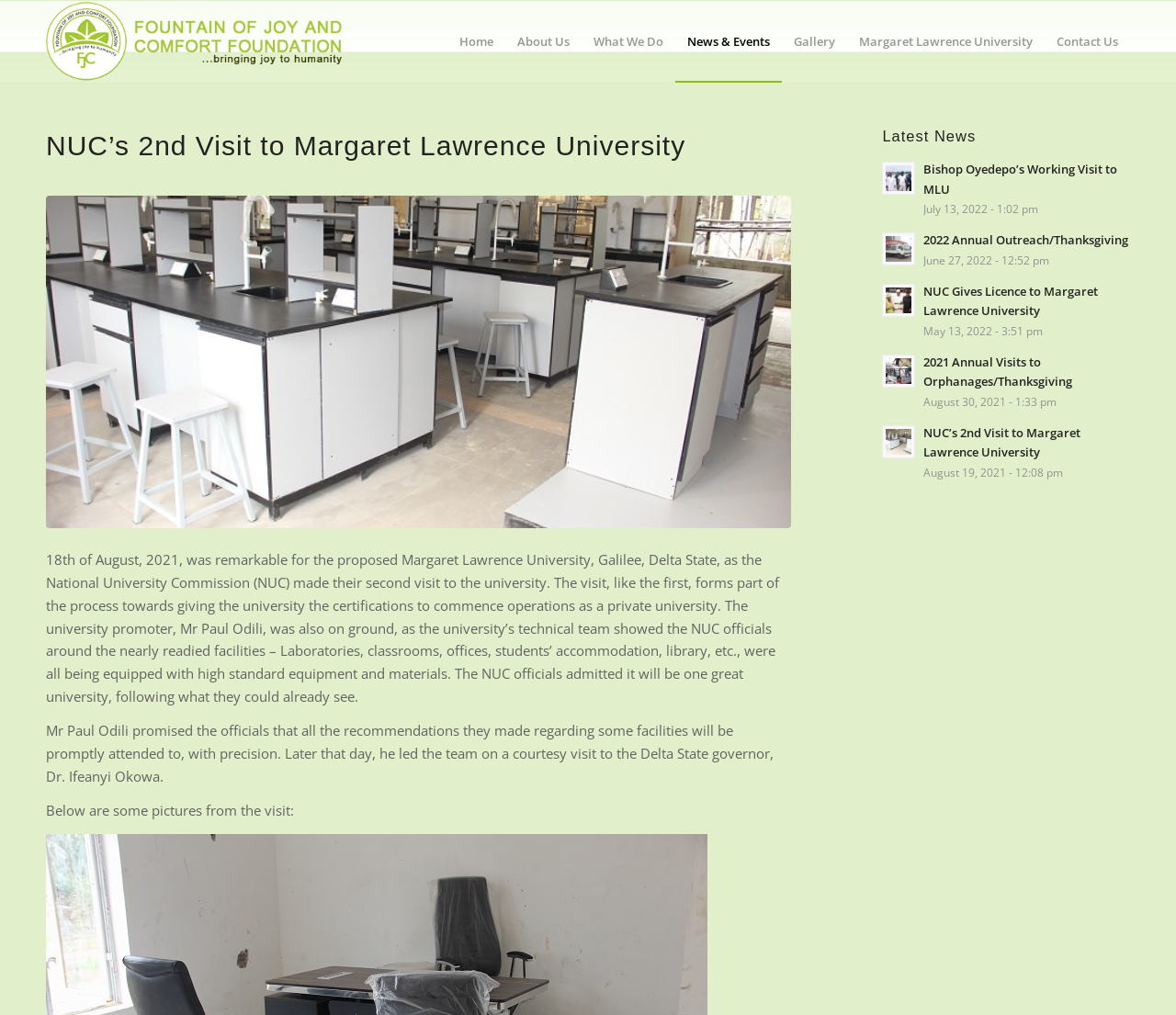What is the purpose of NUC's visit to the university?
Give a one-word or short phrase answer based on the image.

To give certifications